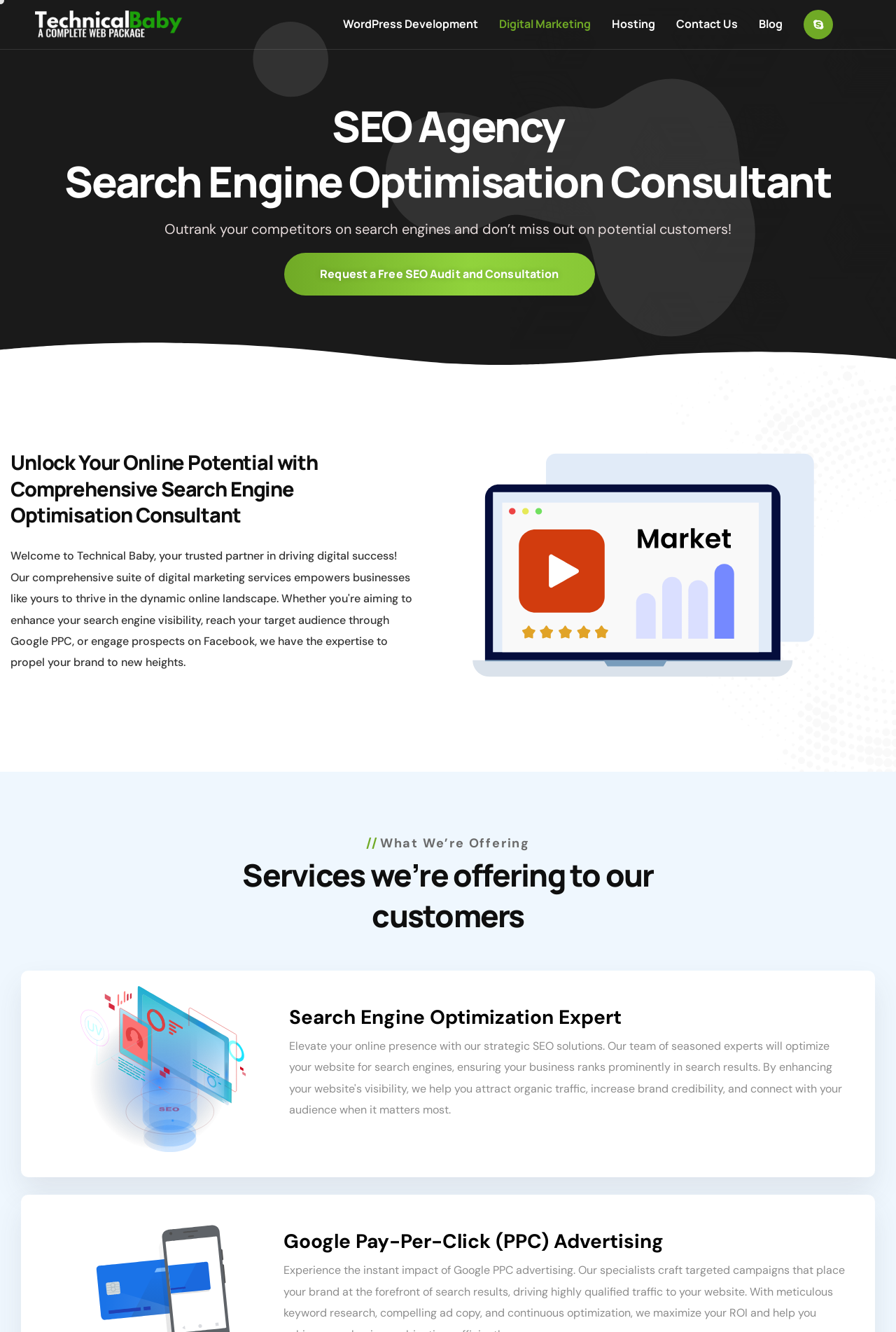Please determine the bounding box of the UI element that matches this description: Digital Marketing. The coordinates should be given as (top-left x, top-left y, bottom-right x, bottom-right y), with all values between 0 and 1.

[0.545, 0.01, 0.671, 0.026]